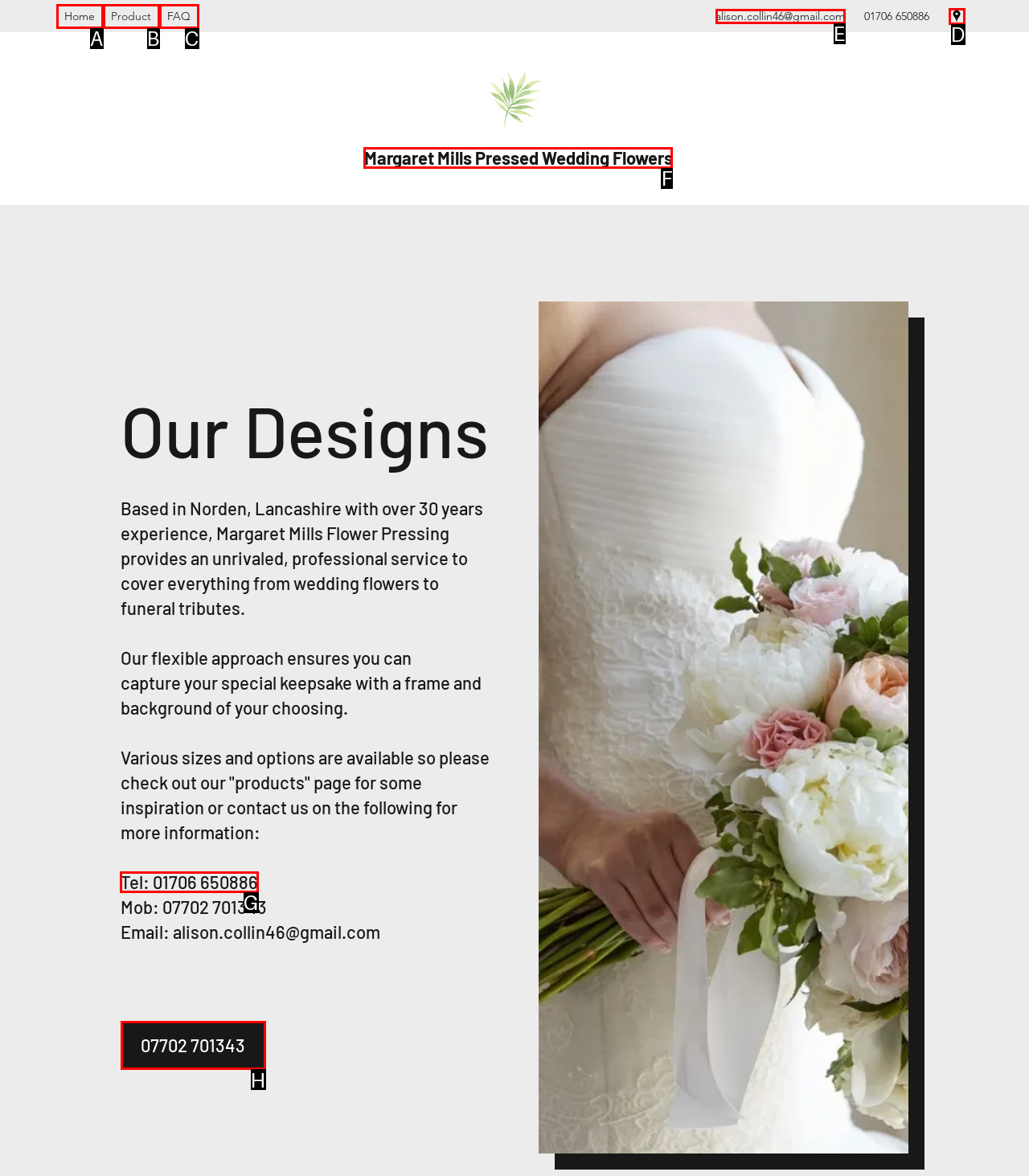To perform the task "call us", which UI element's letter should you select? Provide the letter directly.

G